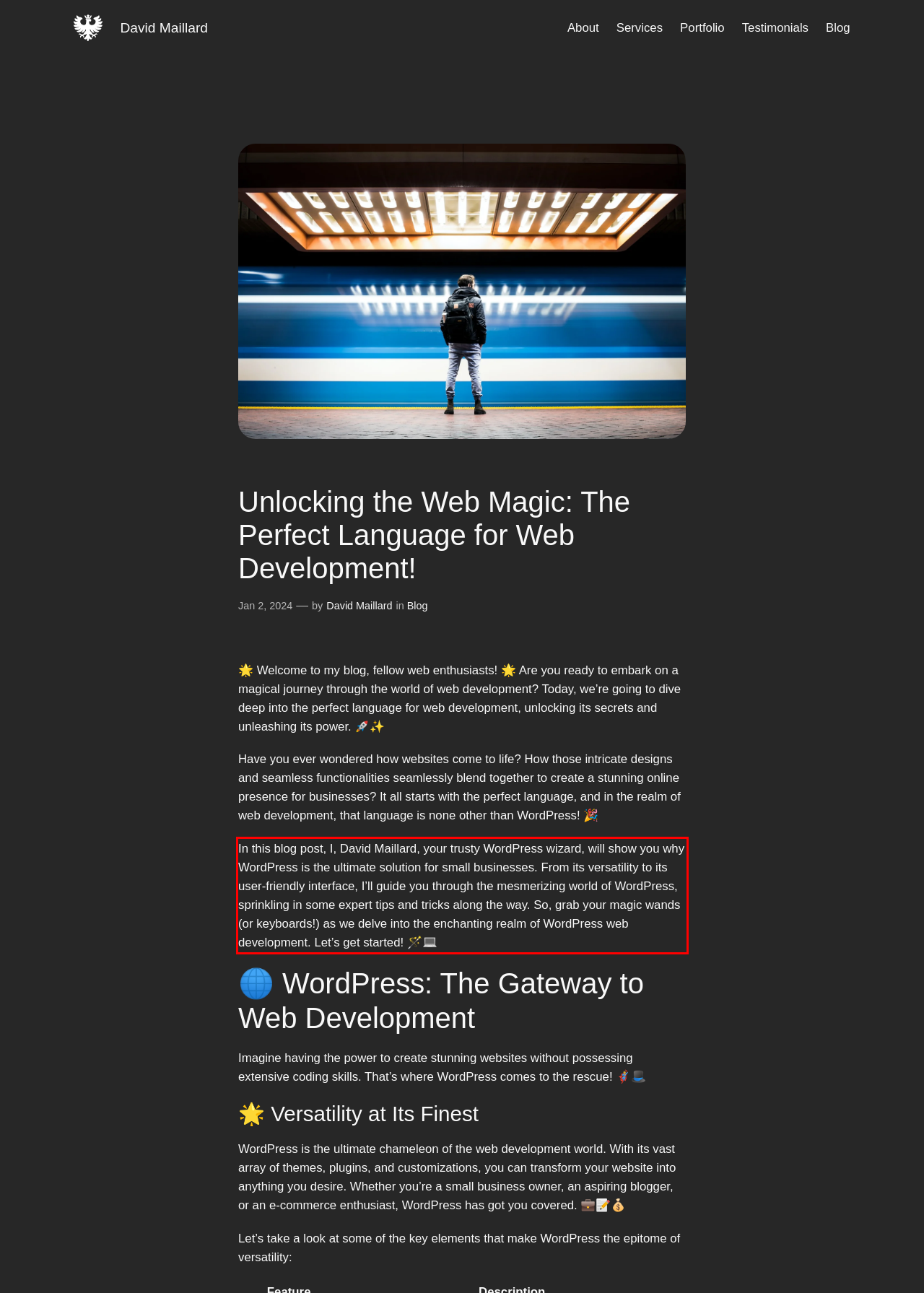You are provided with a screenshot of a webpage that includes a UI element enclosed in a red rectangle. Extract the text content inside this red rectangle.

In this blog post, I, David Maillard, your trusty WordPress wizard, will show you why WordPress is the ultimate solution for small businesses. From its versatility to its user-friendly interface, I’ll guide you through the mesmerizing world of WordPress, sprinkling in some expert tips and tricks along the way. So, grab your magic wands (or keyboards!) as we delve into the enchanting realm of WordPress web development. Let’s get started! 🪄💻